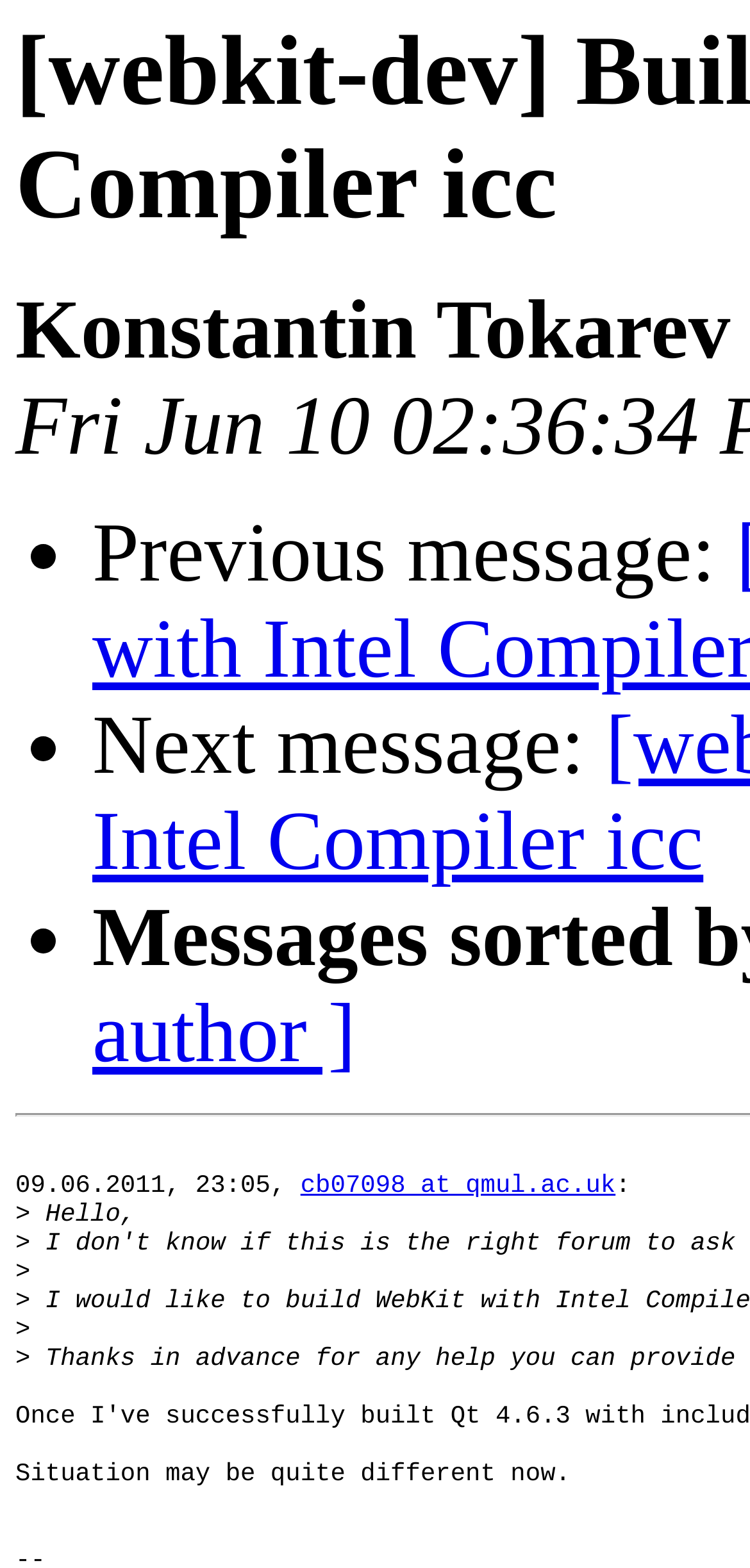What is the email address of the sender?
With the help of the image, please provide a detailed response to the question.

The email address of the sender can be found in the middle of the webpage, where it says 'cb07098 at qmul.ac.uk'. This is likely the email address of the person who sent the message.